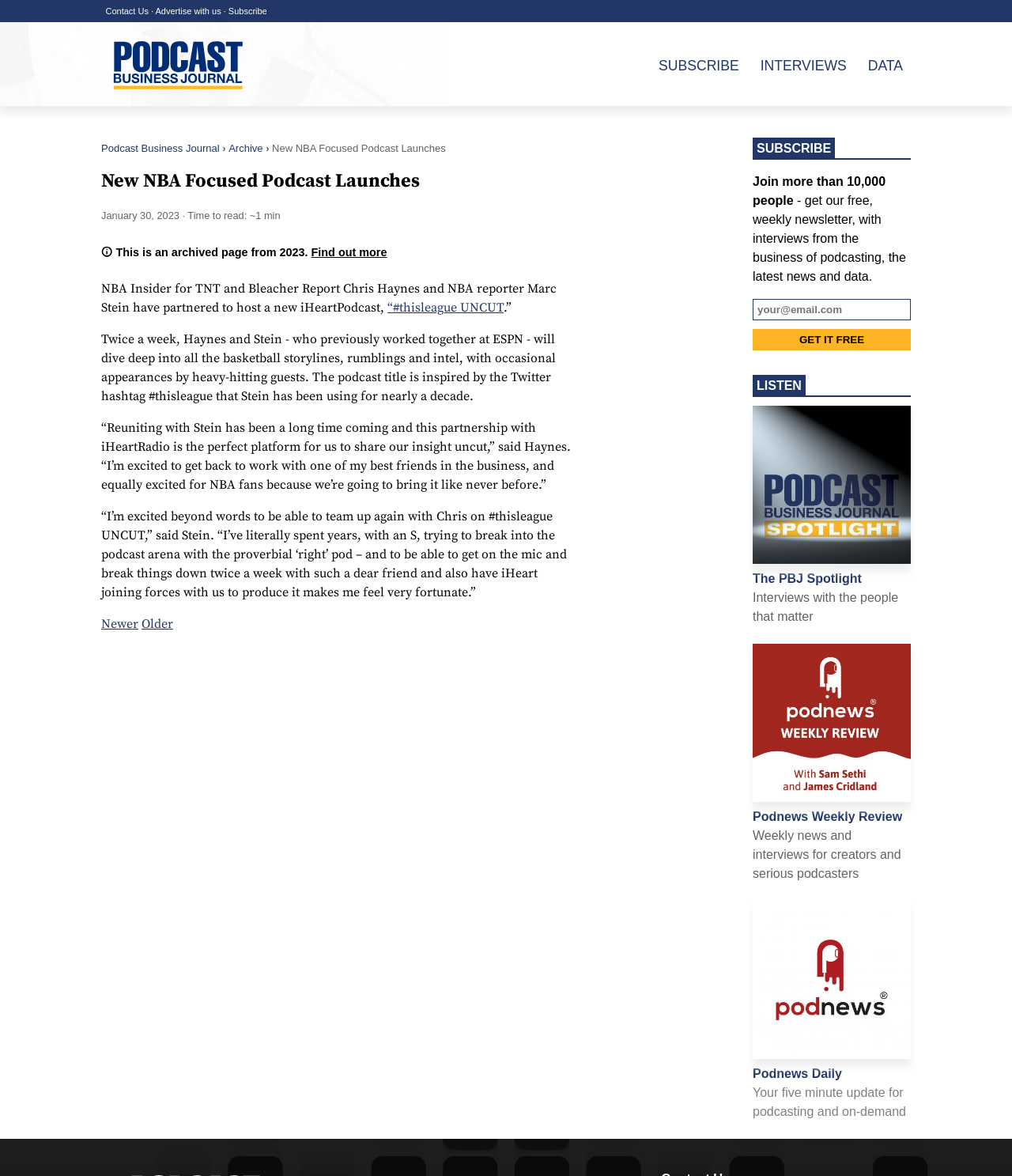Using a single word or phrase, answer the following question: 
What is the name of the other podcast mentioned on the webpage?

Podnews Weekly Review